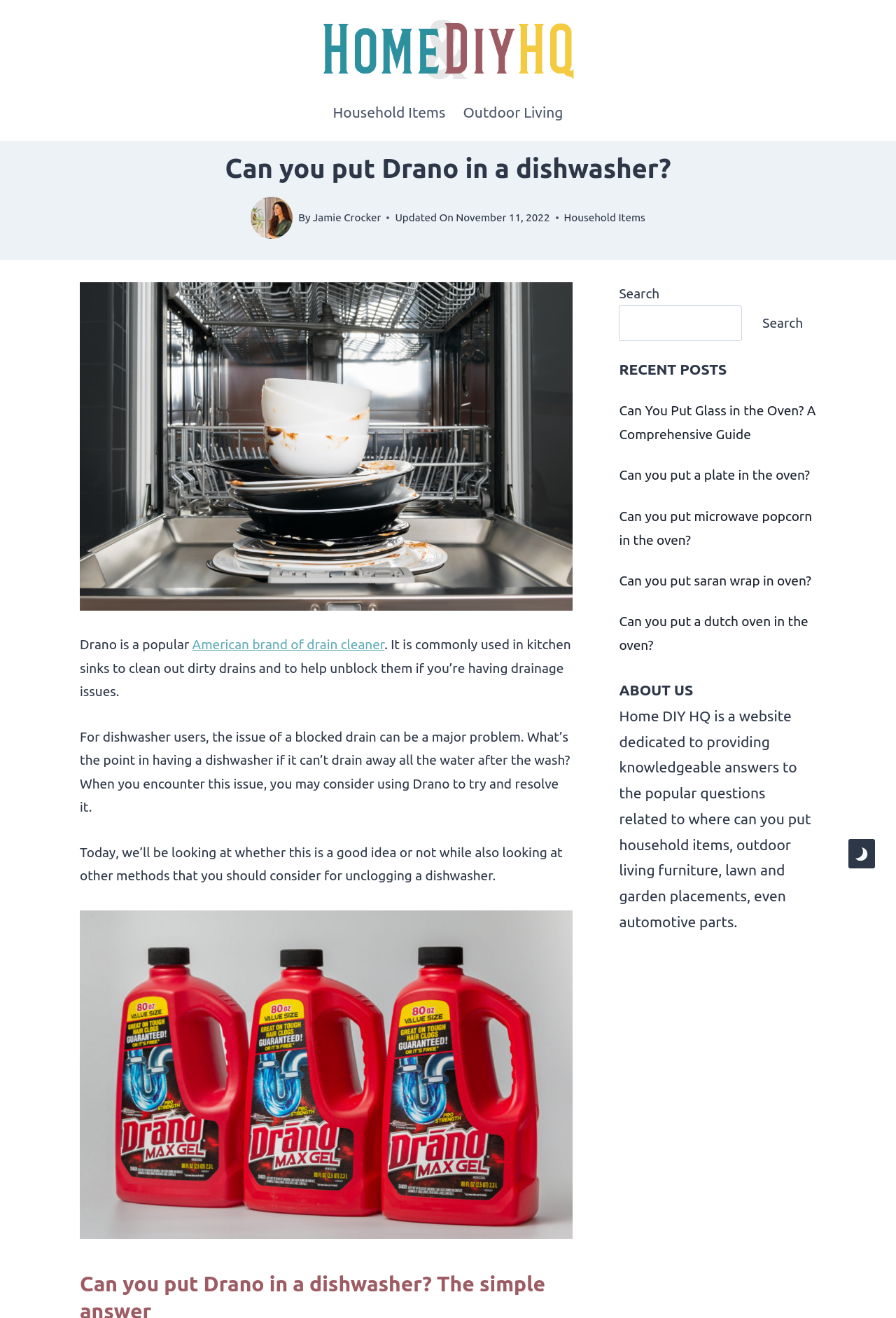Provide the bounding box coordinates of the area you need to click to execute the following instruction: "Search for a topic".

[0.691, 0.232, 0.828, 0.259]